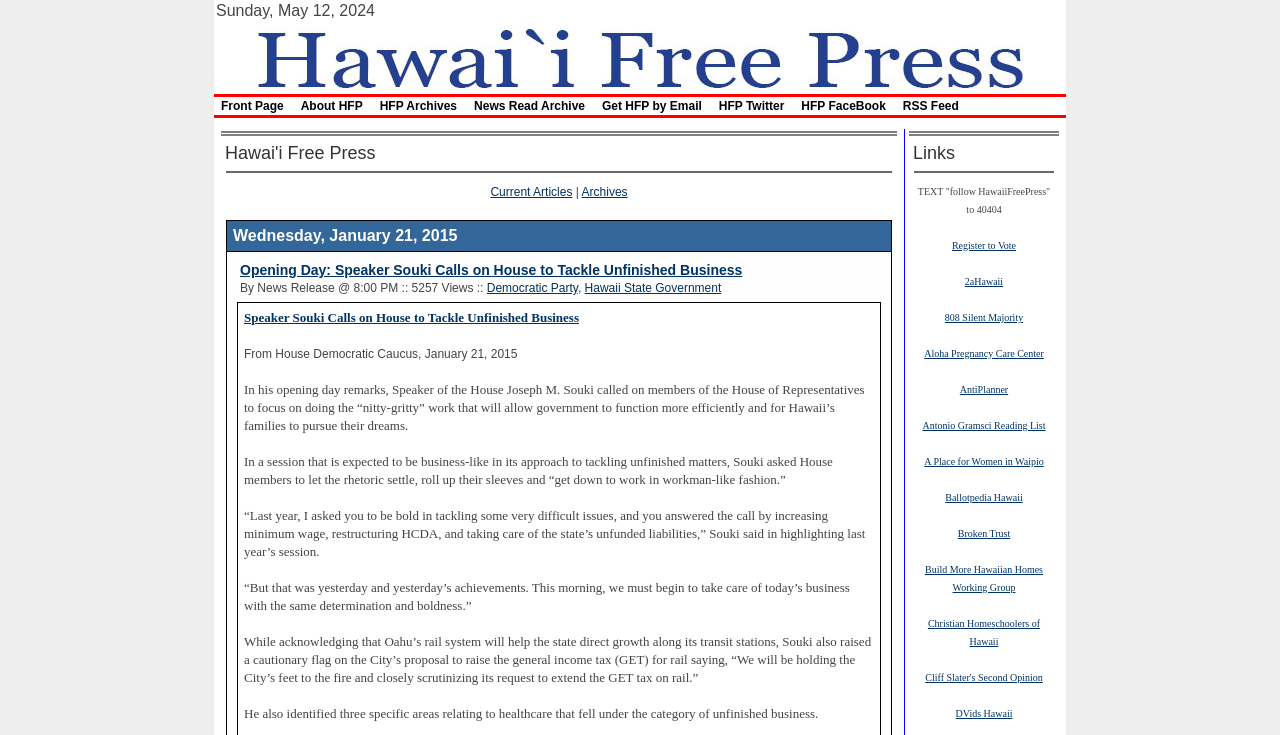Find the coordinates for the bounding box of the element with this description: "Christian Homeschoolers of Hawaii".

[0.725, 0.838, 0.813, 0.882]